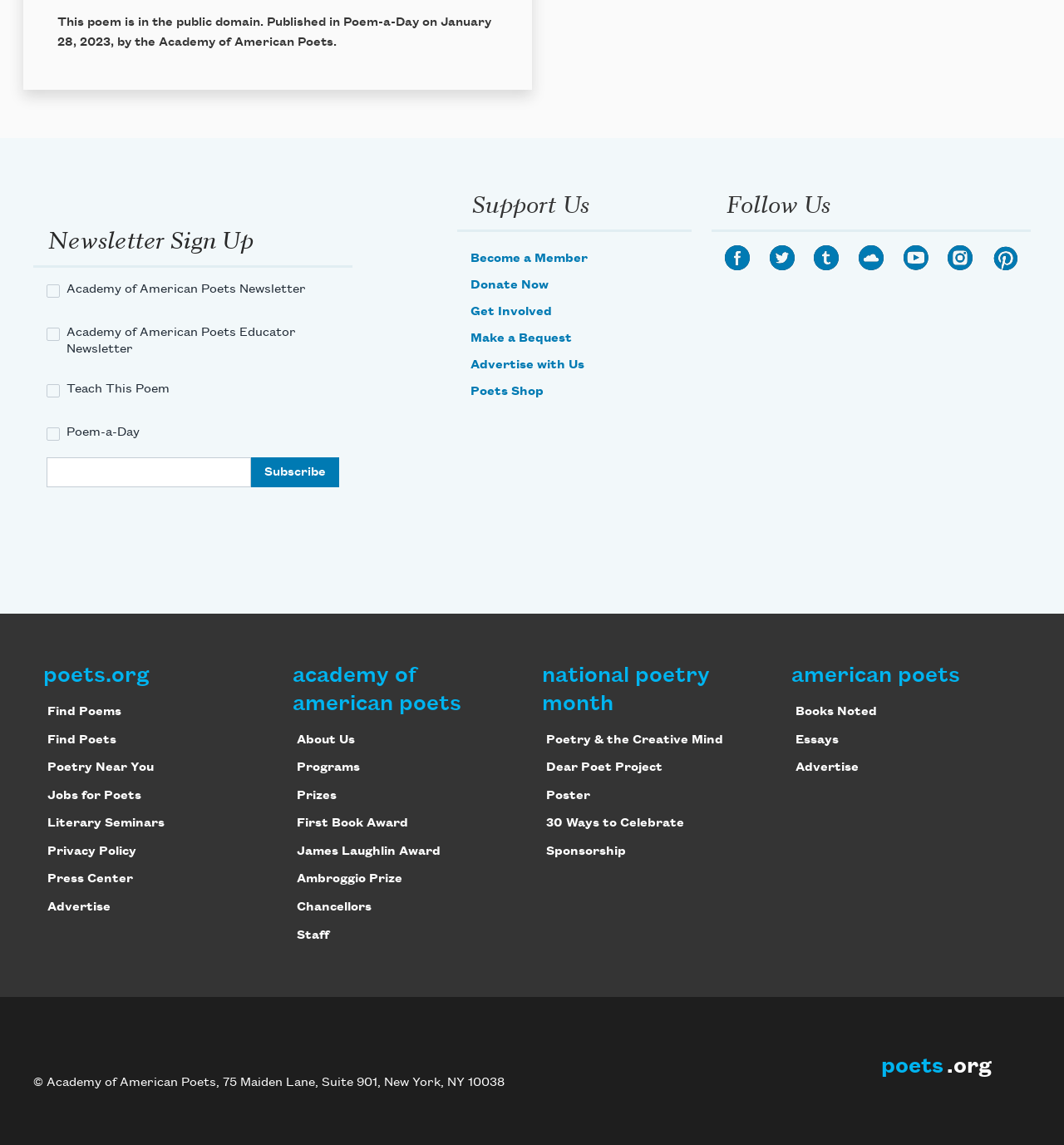Locate and provide the bounding box coordinates for the HTML element that matches this description: "national poetry month".

[0.509, 0.579, 0.667, 0.624]